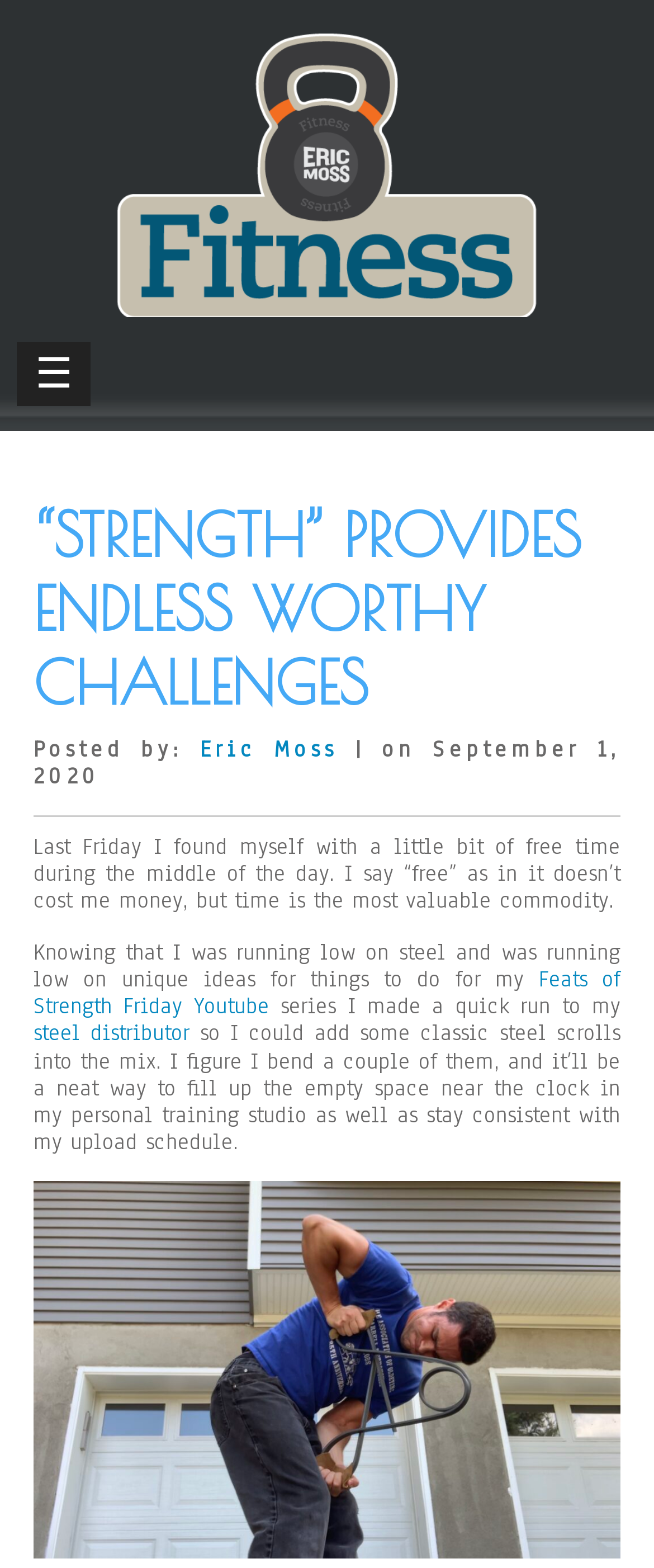What is the author's name?
With the help of the image, please provide a detailed response to the question.

The author's name is mentioned in the text 'Posted by:' followed by a link 'Eric Moss', which indicates that Eric Moss is the author of the article.